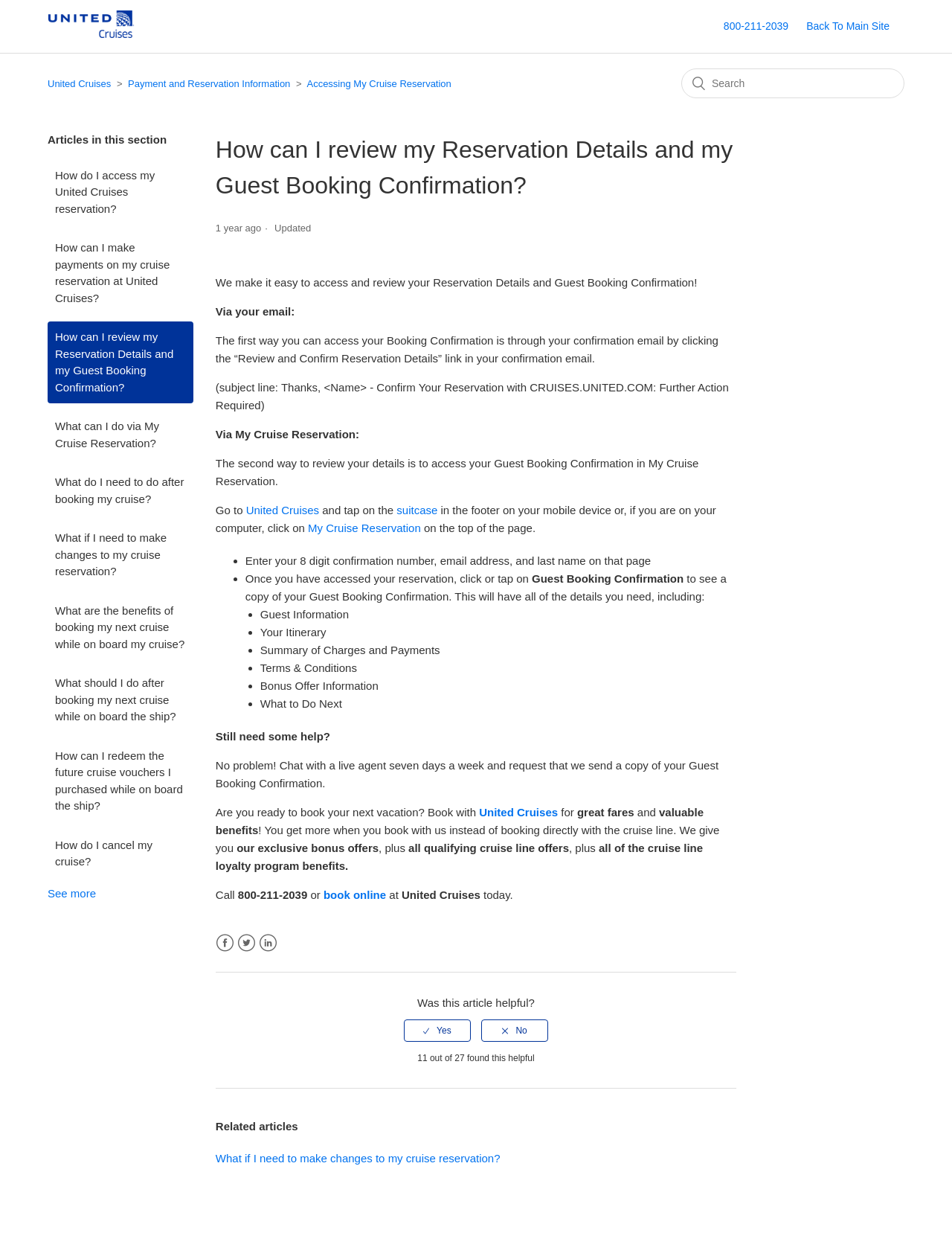Detail the webpage's structure and highlights in your description.

The webpage is about accessing and reviewing reservation details and guest booking confirmation on United Cruises. At the top, there is a link to the United Cruises Help Center home page, accompanied by an image. On the right side, there are two links: one to call 800-211-2039 and another to go back to the main site.

Below these elements, there is a main section that takes up most of the page. On the left side, there is a list of links to different sections, including "United Cruises", "Payment and Reservation Information", and "Accessing My Cruise Reservation". On the right side, there is a search box.

The main content of the page is an article that explains how to review reservation details and guest booking confirmation. The article is divided into sections, with headings and paragraphs of text. There are also links to other relevant pages, such as "United Cruises" and "My Cruise Reservation".

The article explains that there are two ways to access booking confirmation: via email and via My Cruise Reservation. It provides step-by-step instructions on how to access the confirmation, including entering a confirmation number, email address, and last name. The article also lists the details that can be found in the guest booking confirmation, such as guest information, itinerary, and terms and conditions.

At the bottom of the page, there are some additional links and text, including a call to action to book a next vacation with United Cruises and a reminder that booking with United Cruises provides exclusive bonus offers and benefits.